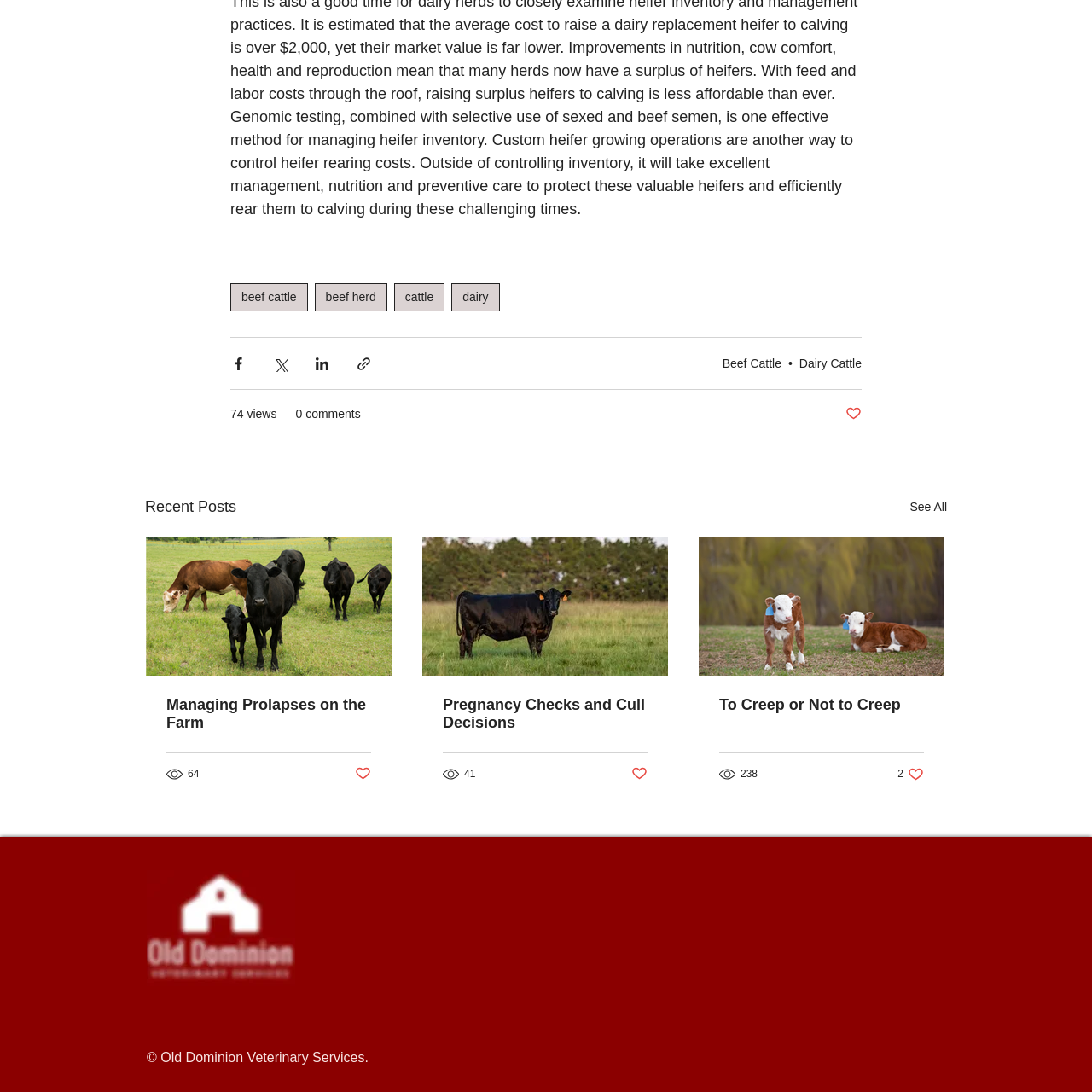Use the information in the screenshot to answer the question comprehensively: How many social media sharing options are available?

I counted the number of social media sharing buttons available on the webpage, which are 'Share via Facebook', 'Share via Twitter', 'Share via LinkedIn', and 'Share via link'. Therefore, there are 4 social media sharing options available.